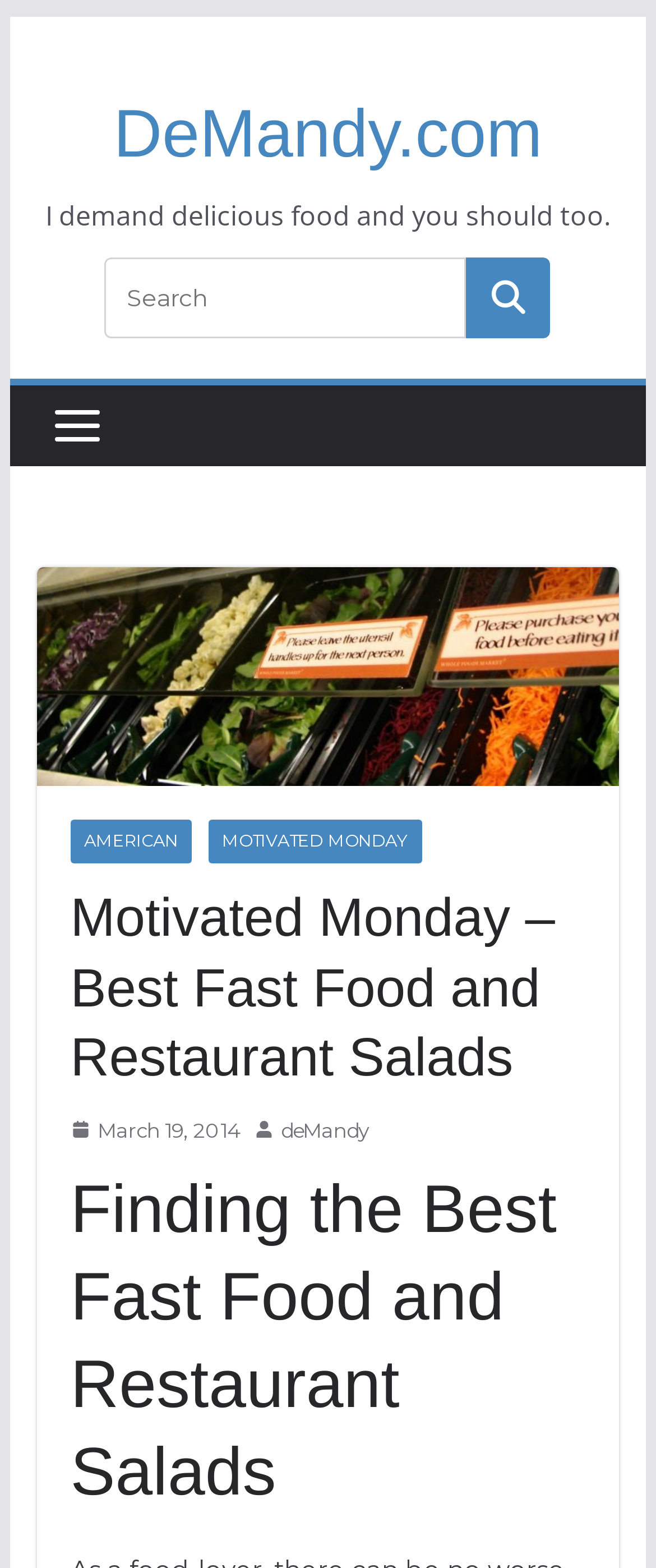Is there a search function on the website?
Please respond to the question with a detailed and thorough explanation.

The search function is found in the search element which is located in the top-right corner of the website, and it consists of a searchbox and a button with a magnifying glass icon.